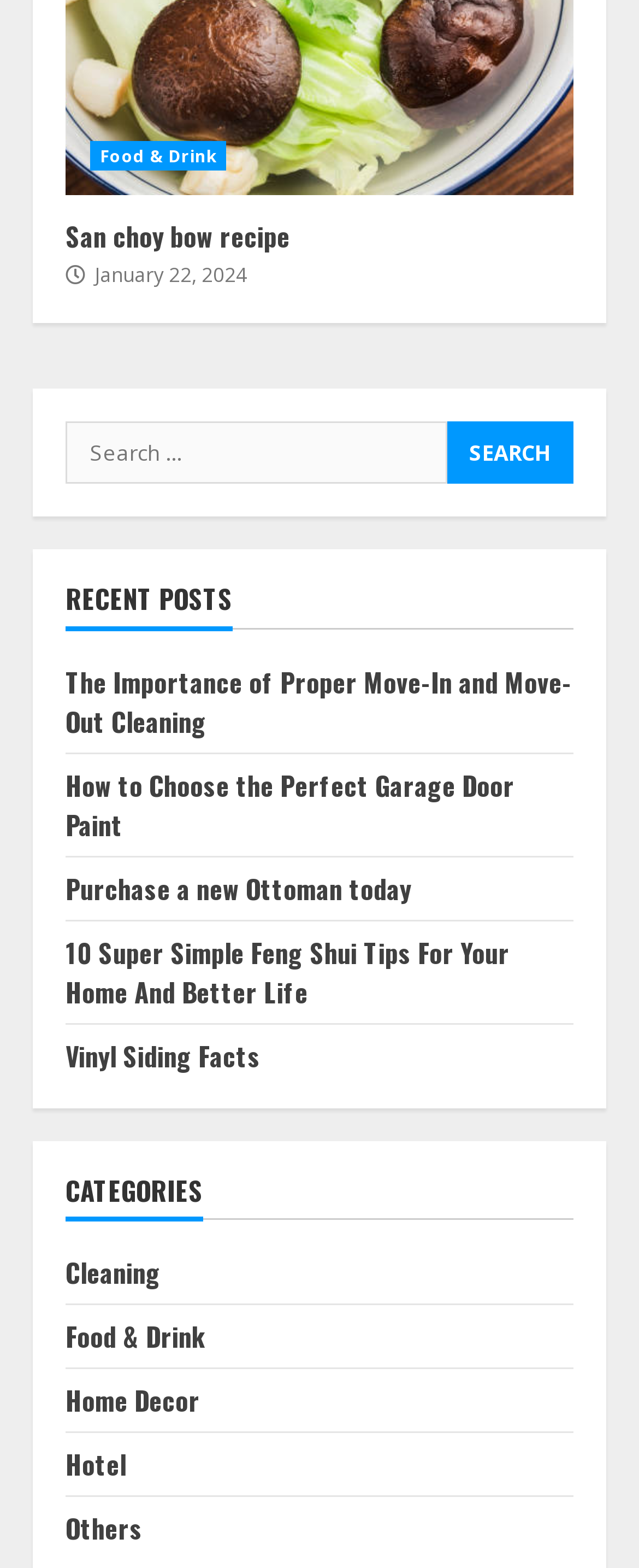What is the text on the search button?
Using the image, provide a detailed and thorough answer to the question.

The text on the search button can be found in the StaticText element with the text 'SEARCH' which is a child element of the button element with the bounding box coordinates [0.699, 0.269, 0.897, 0.309].